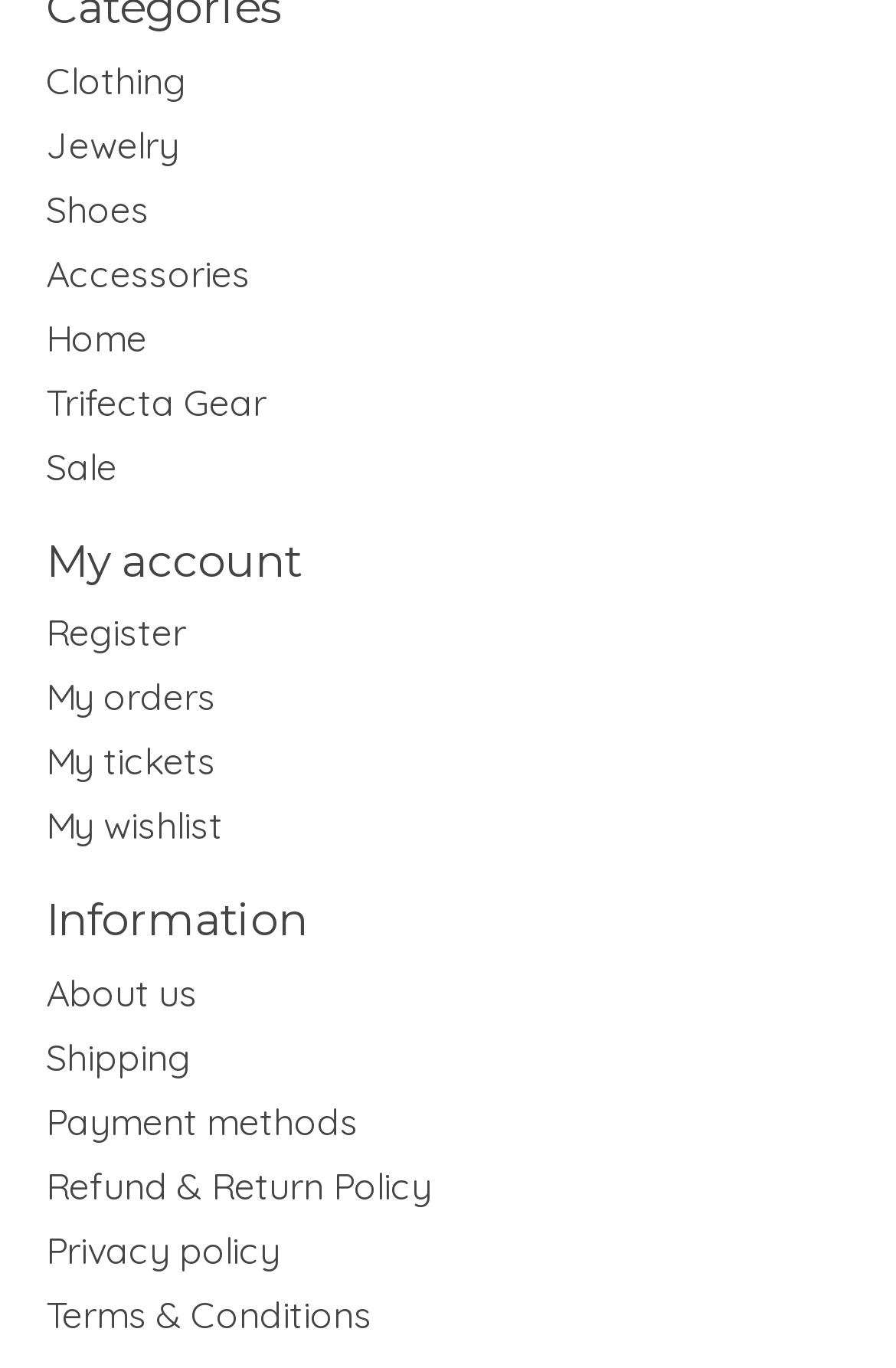Please determine the bounding box coordinates of the element's region to click for the following instruction: "Learn about us".

[0.051, 0.708, 0.221, 0.742]